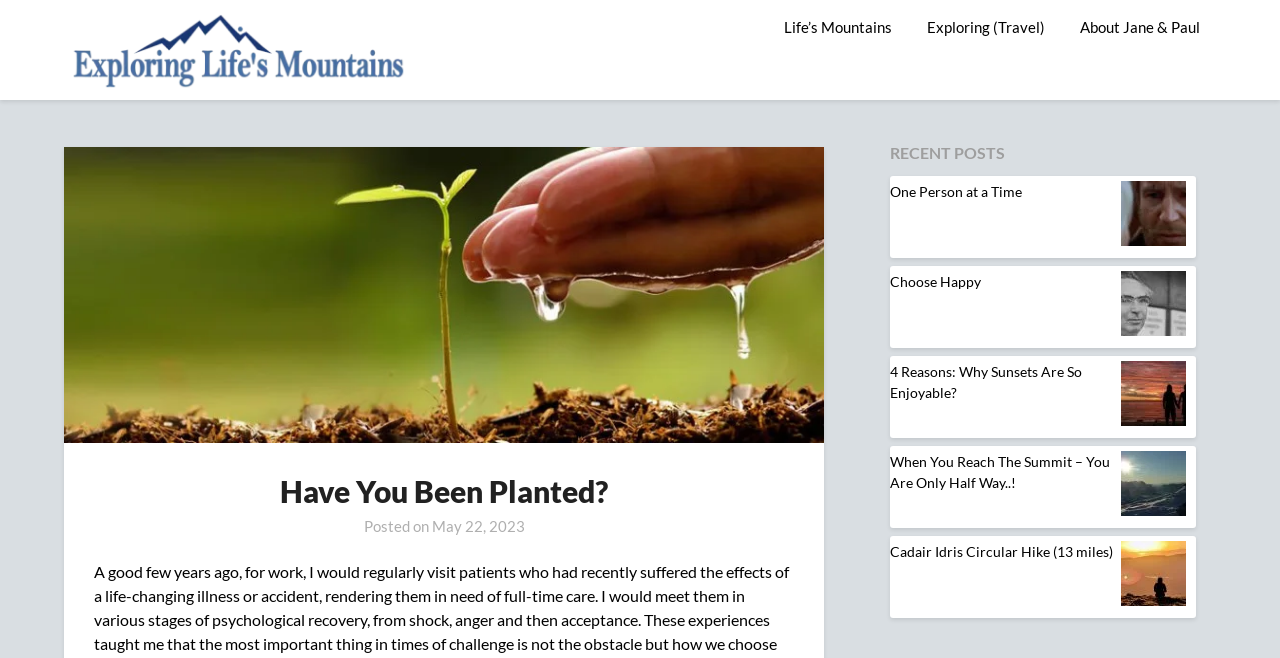How many links are in the top navigation bar?
Refer to the screenshot and answer in one word or phrase.

3